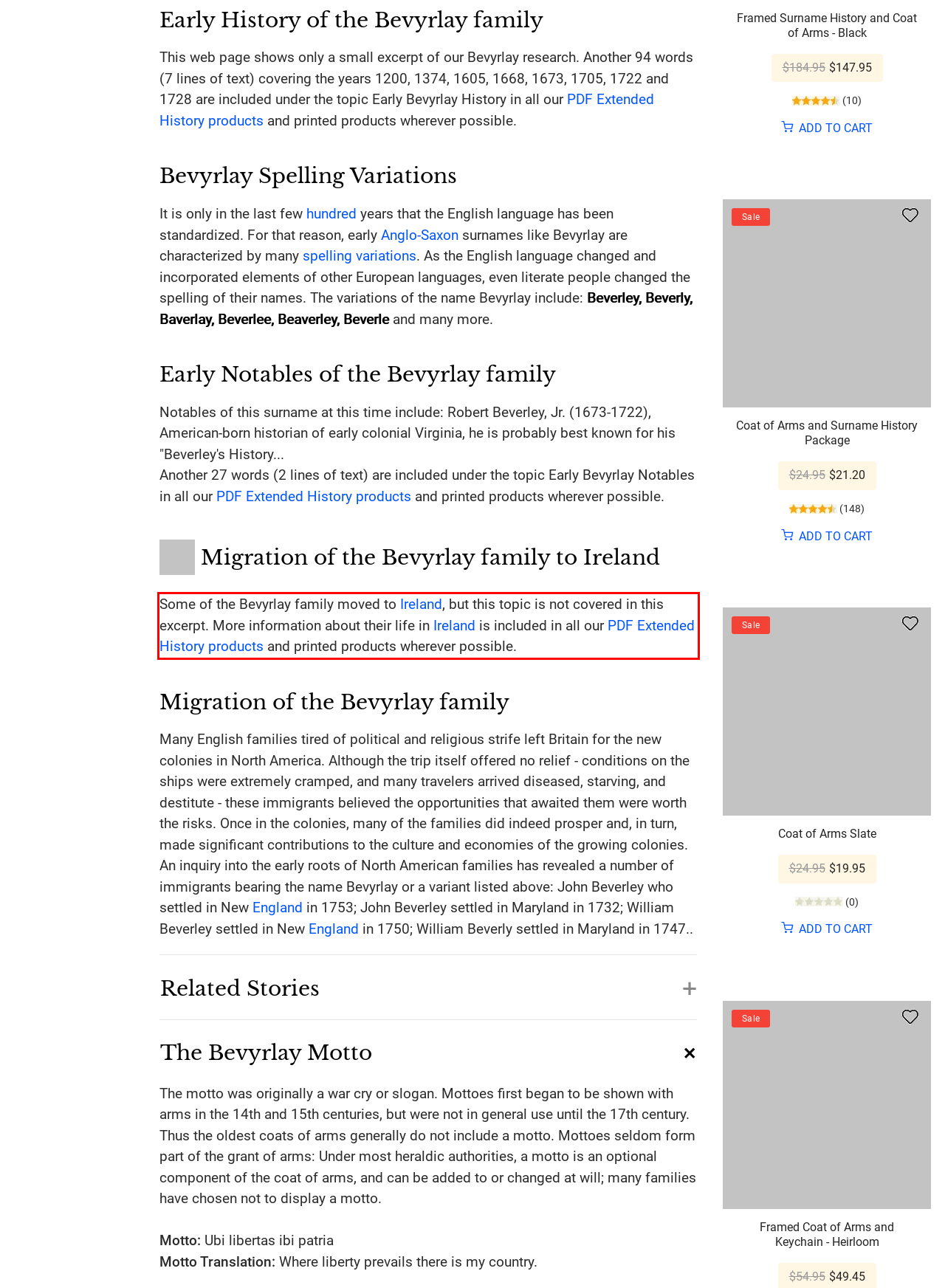With the given screenshot of a webpage, locate the red rectangle bounding box and extract the text content using OCR.

Some of the Bevyrlay family moved to Ireland, but this topic is not covered in this excerpt. More information about their life in Ireland is included in all our PDF Extended History products and printed products wherever possible.